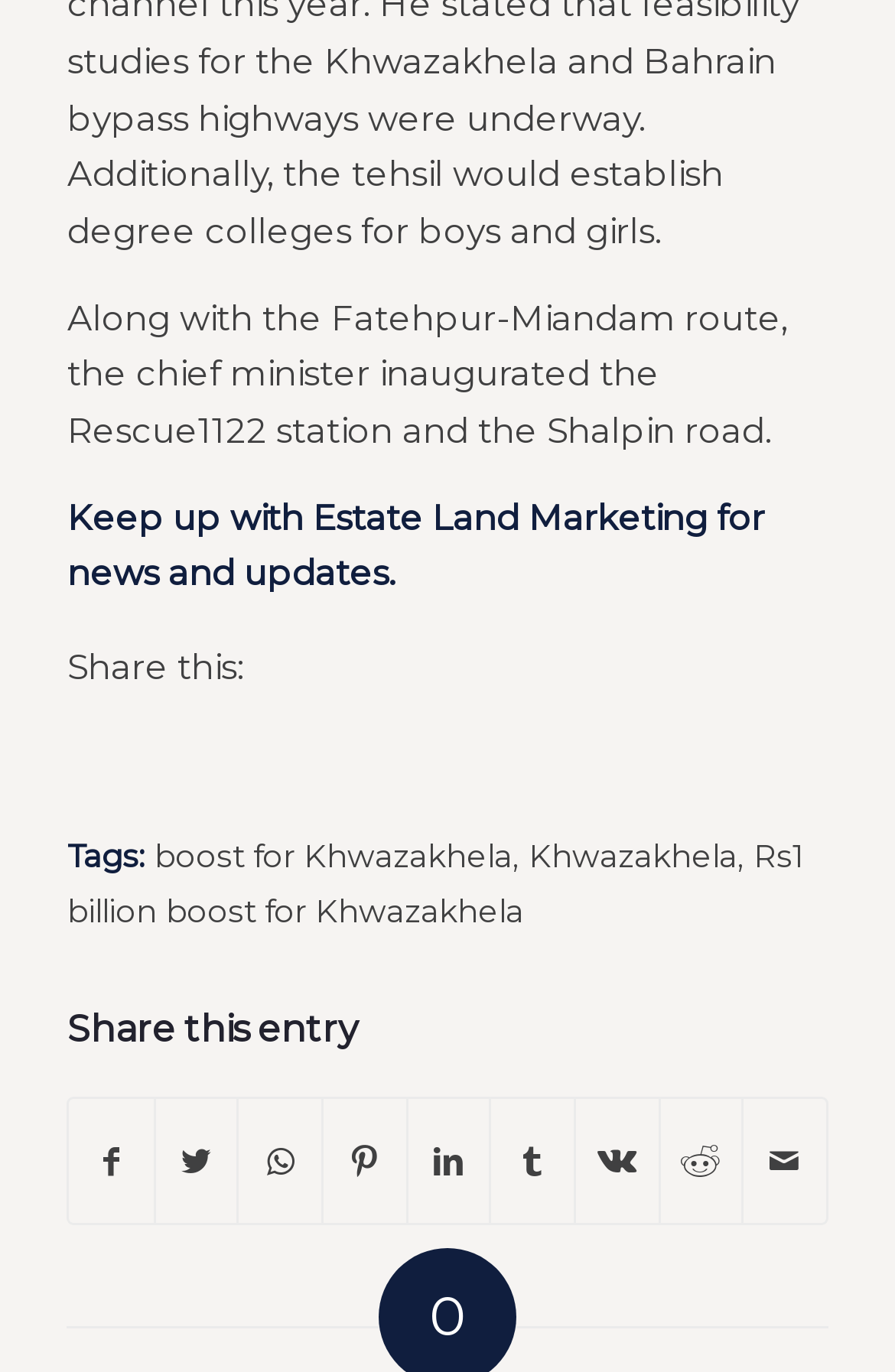Determine the bounding box coordinates of the clickable area required to perform the following instruction: "Check tags". The coordinates should be represented as four float numbers between 0 and 1: [left, top, right, bottom].

[0.075, 0.61, 0.162, 0.636]